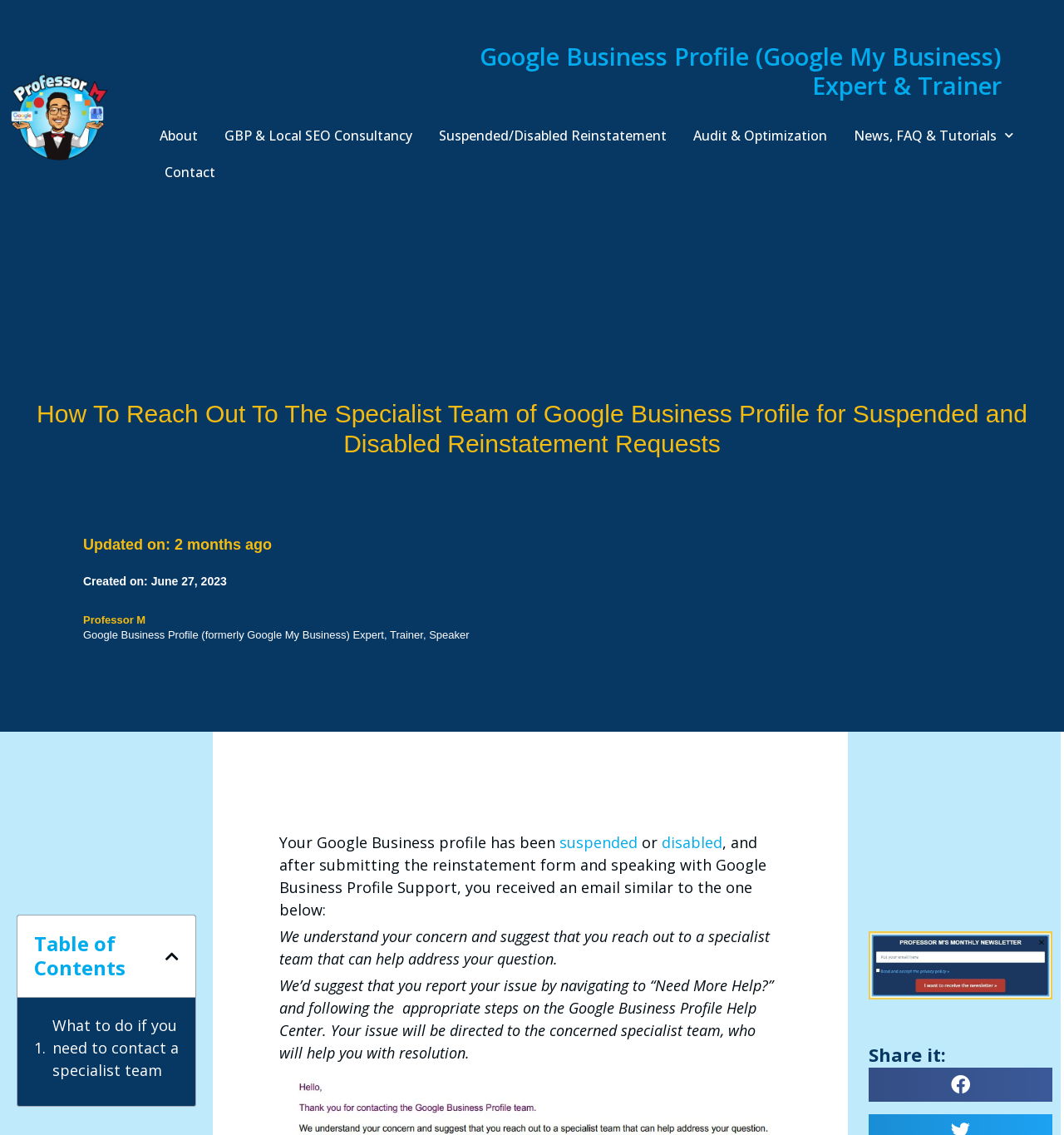Determine the bounding box coordinates of the clickable element necessary to fulfill the instruction: "Click the 'Contact' link". Provide the coordinates as four float numbers within the 0 to 1 range, i.e., [left, top, right, bottom].

[0.147, 0.135, 0.21, 0.168]